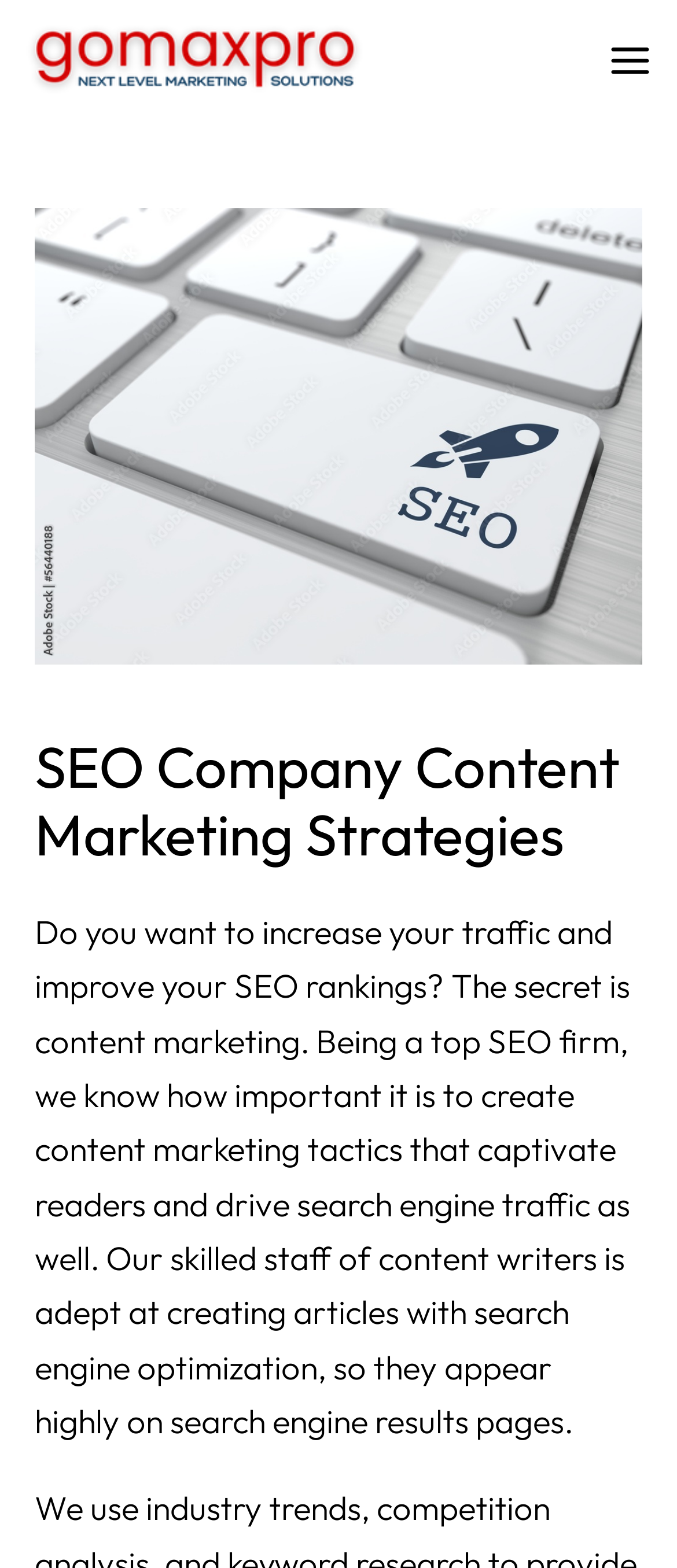Create a full and detailed caption for the entire webpage.

The webpage is about a digital marketing agency specializing in various services such as search engine optimization, web design and development, pay per click, e-commerce, and content marketing. 

At the top left corner, there is a digital marketing agency logo, which is an image linked to the agency's website. To the right of the logo, there is a main menu button that can be expanded to reveal more options. 

Below the logo and the main menu button, there is a large figure that spans almost the entire width of the page. Within this figure, there is an image with the same title as the webpage, "SEO Company Content Marketing Strategies". 

Above the image, there is a heading with the same title, "SEO Company Content Marketing Strategies". Below the image, there is a block of text that explains the importance of content marketing in increasing traffic and improving SEO rankings. The text describes how the agency's skilled content writers can create articles optimized for search engines, which can appear highly on search engine results pages.